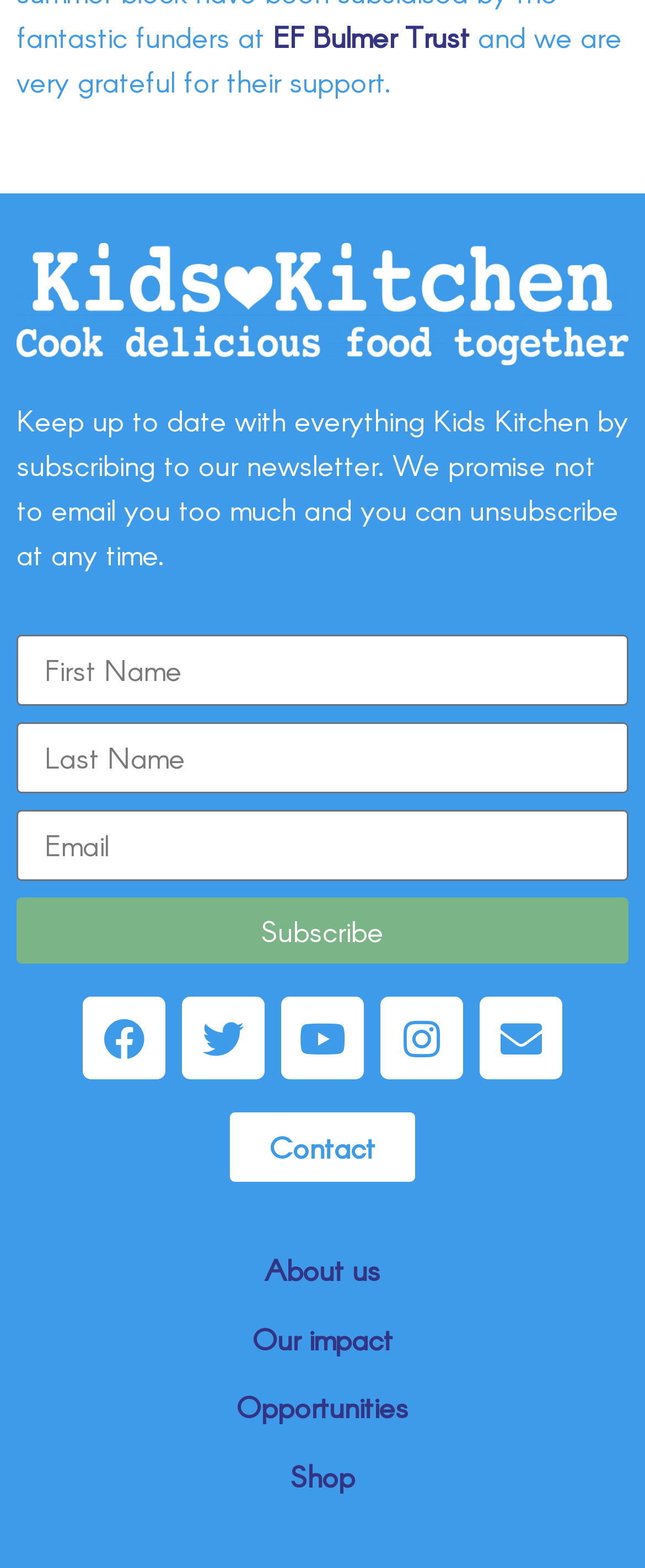Locate the bounding box coordinates of the segment that needs to be clicked to meet this instruction: "Go to the About us page".

[0.41, 0.798, 0.59, 0.822]